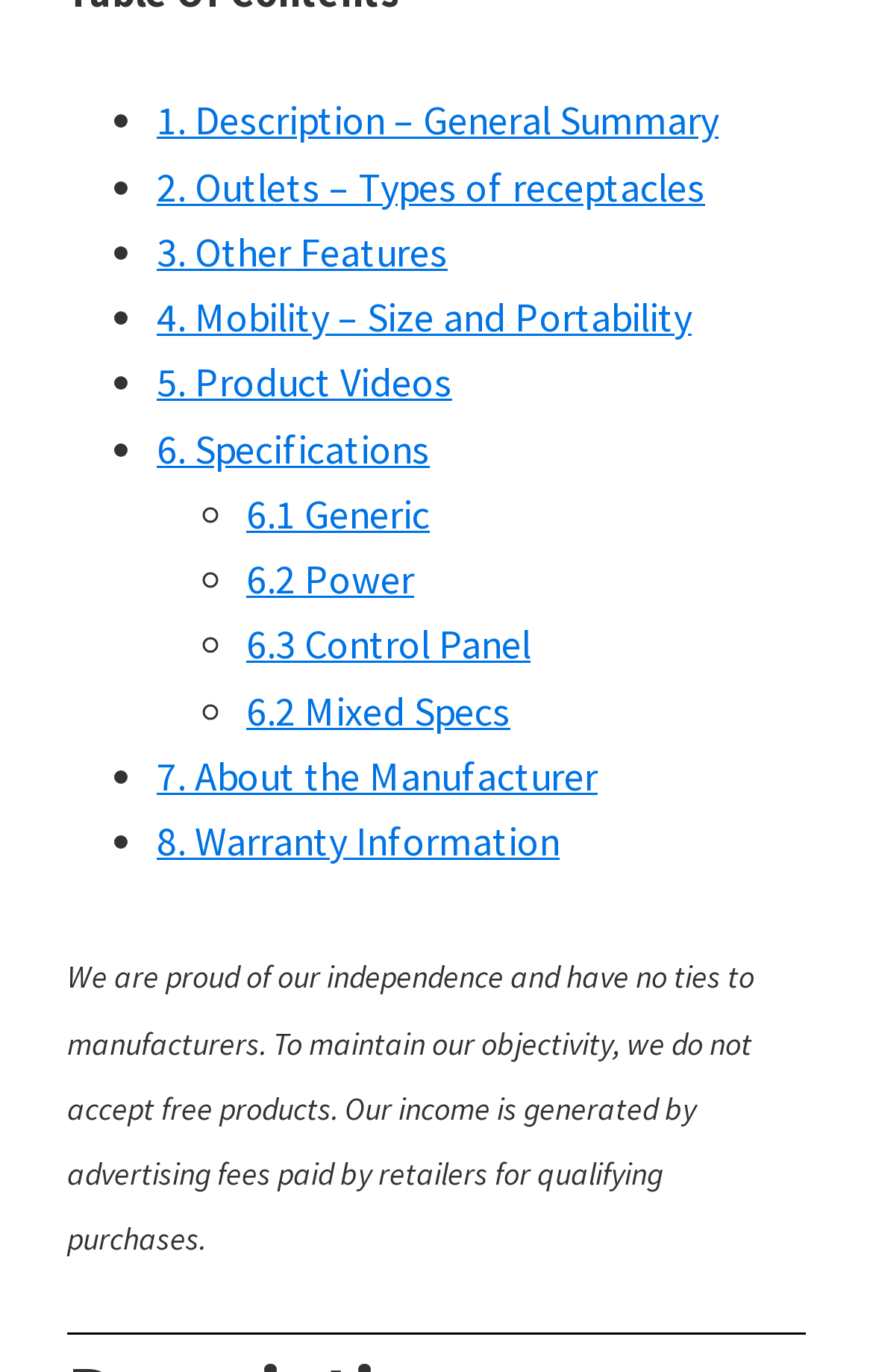What is the first feature listed?
Examine the screenshot and reply with a single word or phrase.

Description – General Summary